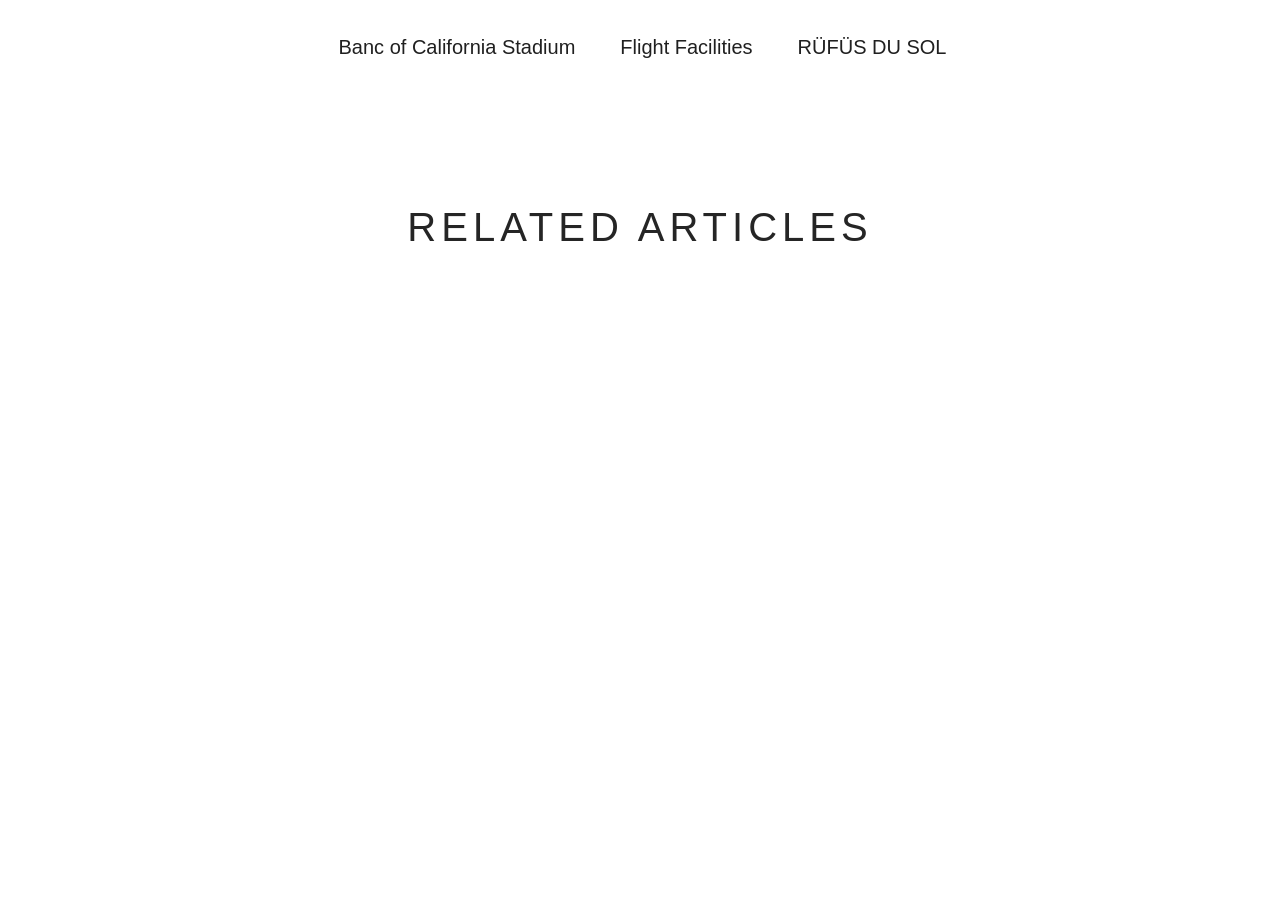Point out the bounding box coordinates of the section to click in order to follow this instruction: "Read about Flight Facilities teaming up with DRAMA on energetic release, ‘MOVE’".

[0.076, 0.512, 0.484, 0.673]